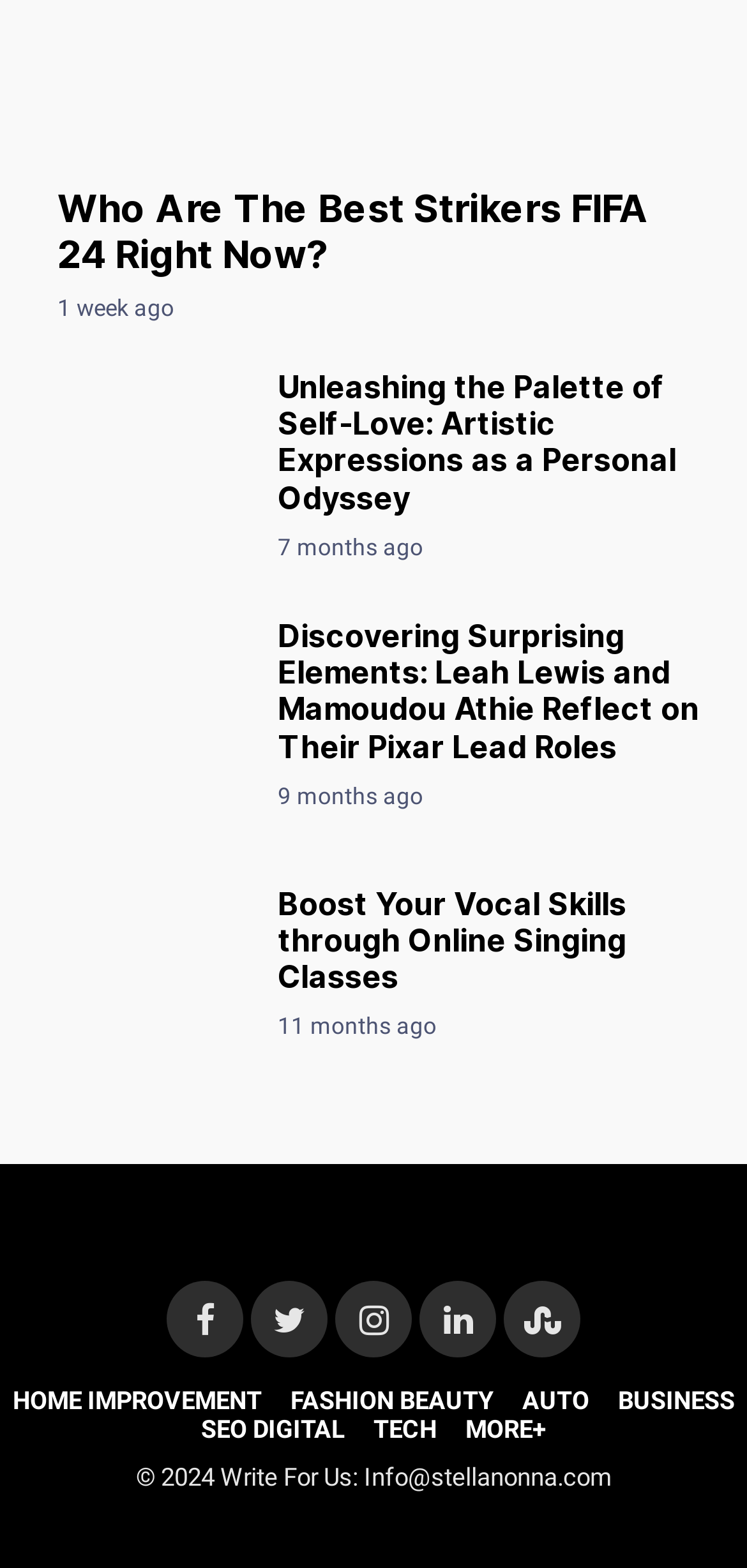Determine the bounding box coordinates for the clickable element to execute this instruction: "Read the article about FIFA 24 strikers". Provide the coordinates as four float numbers between 0 and 1, i.e., [left, top, right, bottom].

[0.077, 0.118, 0.923, 0.177]